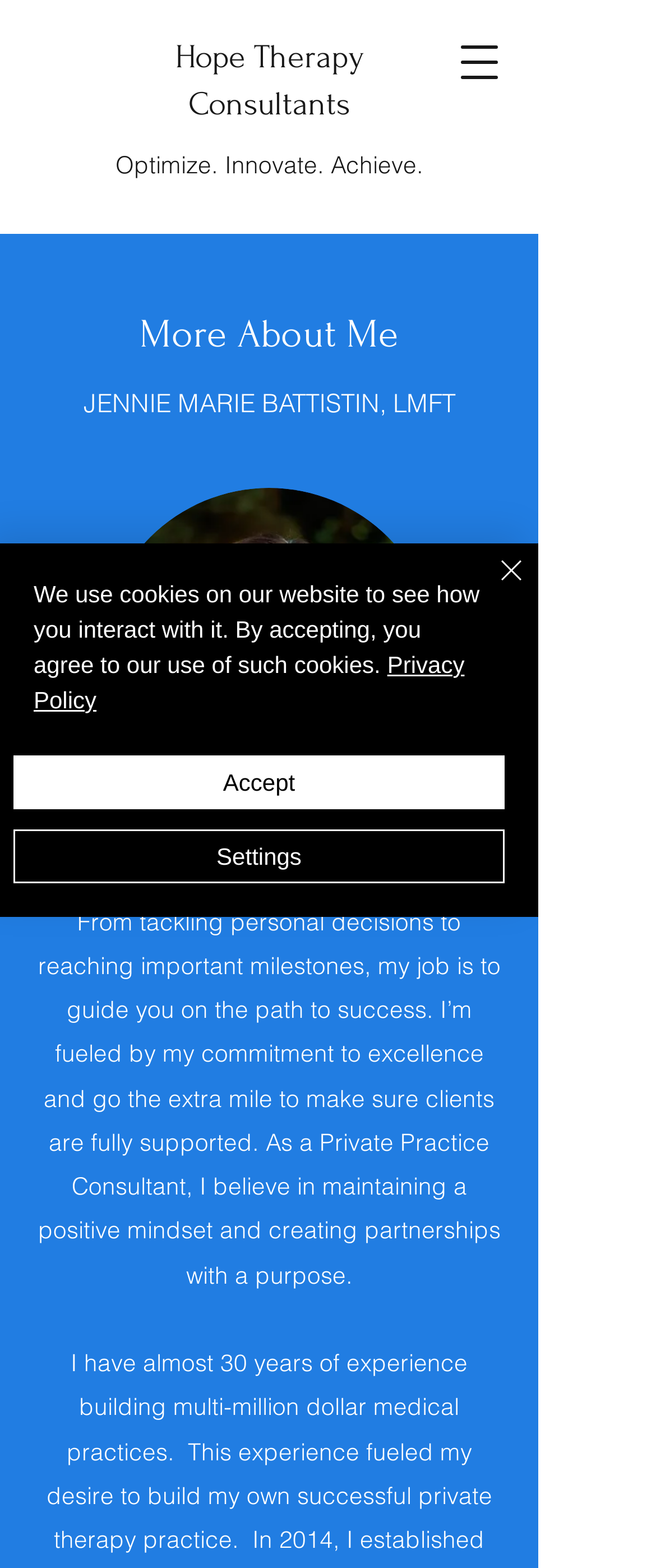Can you find and provide the main heading text of this webpage?

More About Me